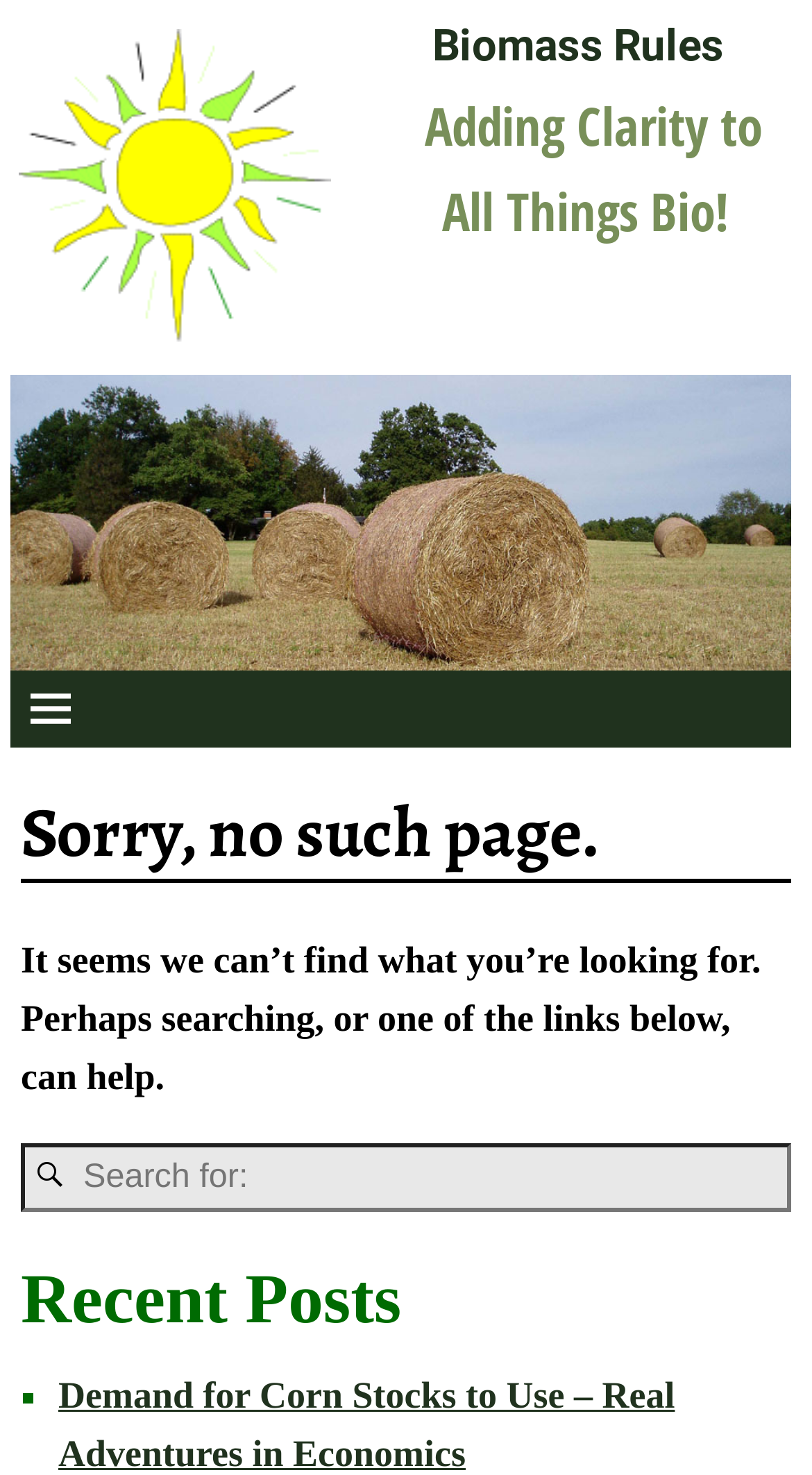What is the error message on the page?
Utilize the information in the image to give a detailed answer to the question.

The error message 'Sorry, no such page.' is displayed prominently on the page, indicating that the user has attempted to access a page that does not exist on the website.